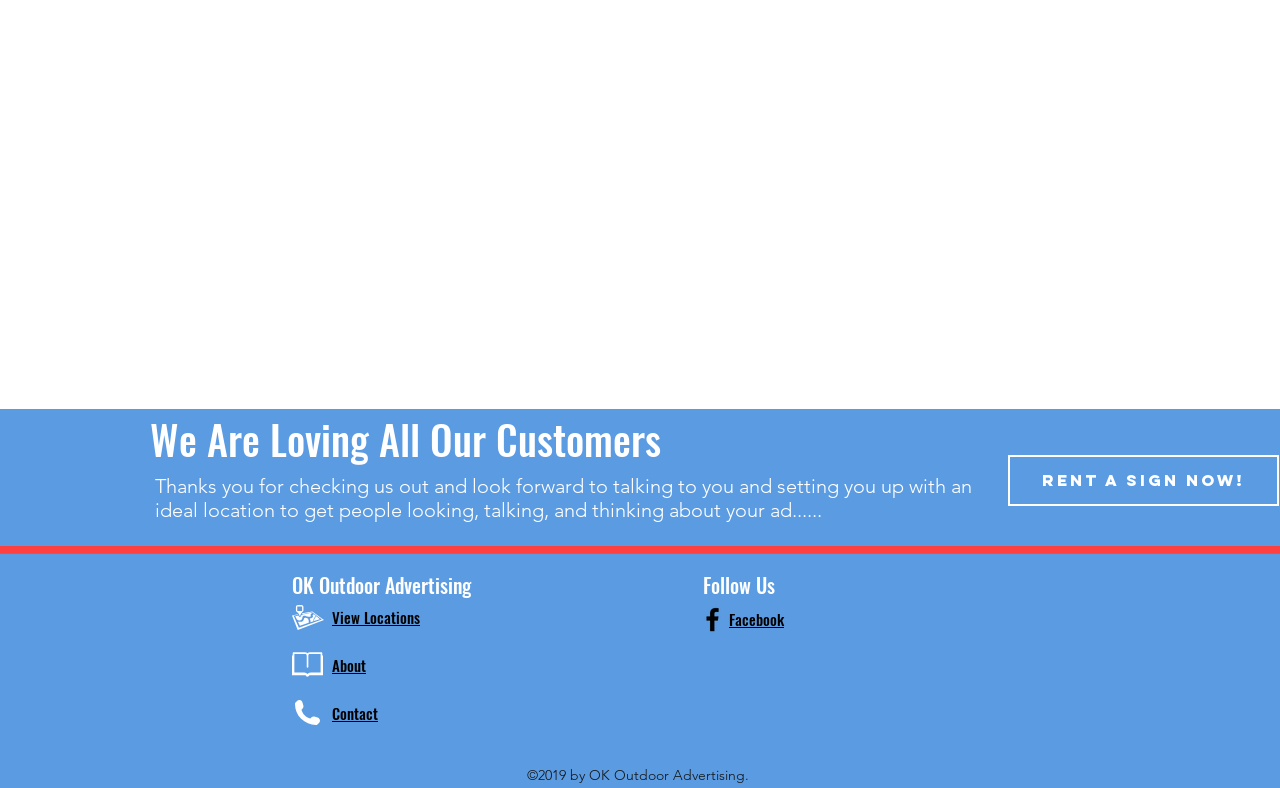Find the coordinates for the bounding box of the element with this description: "aria-label="Facebook"".

[0.545, 0.766, 0.569, 0.806]